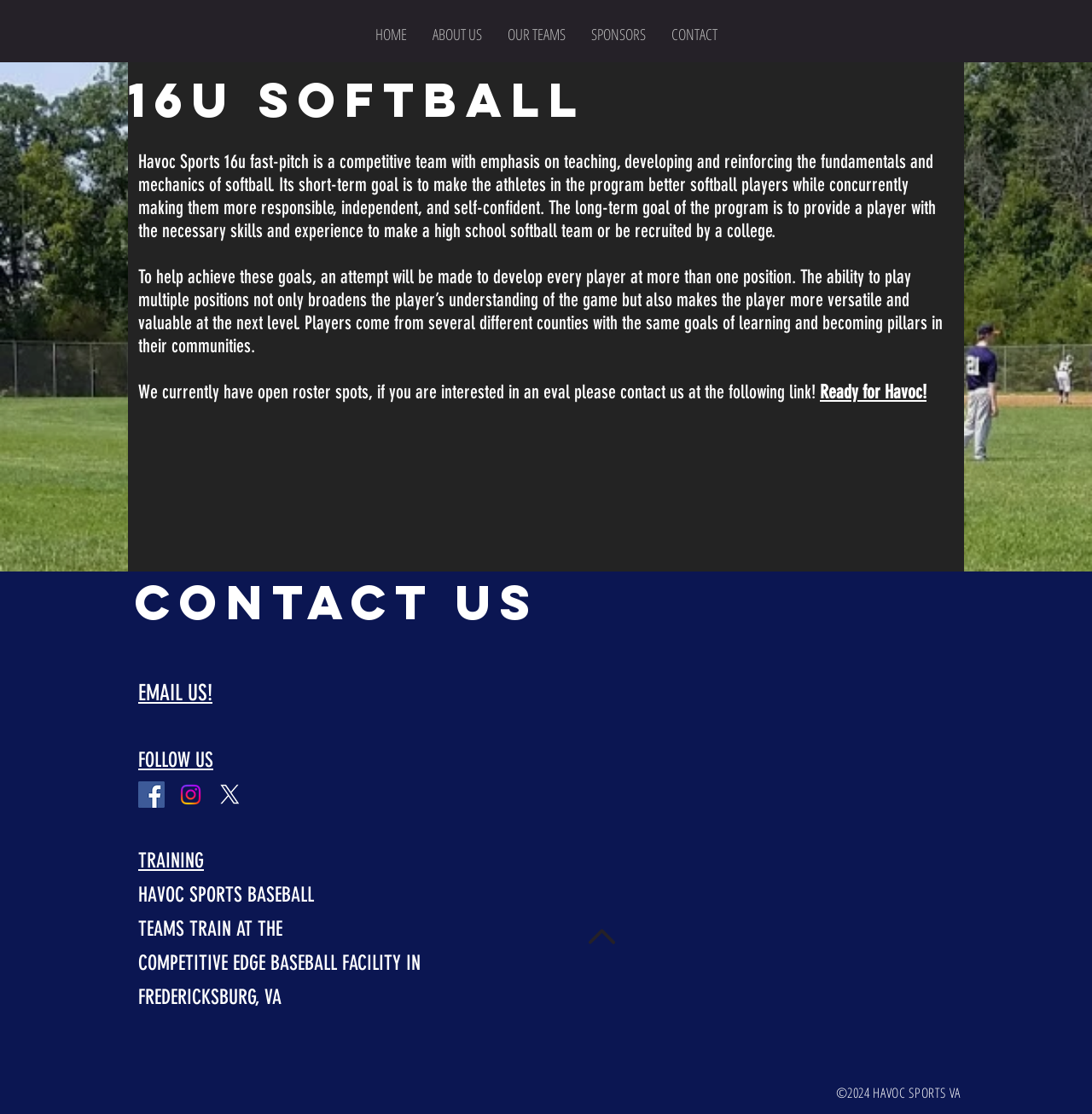Find the bounding box of the UI element described as: "Ready for Havoc!". The bounding box coordinates should be given as four float values between 0 and 1, i.e., [left, top, right, bottom].

[0.751, 0.342, 0.848, 0.362]